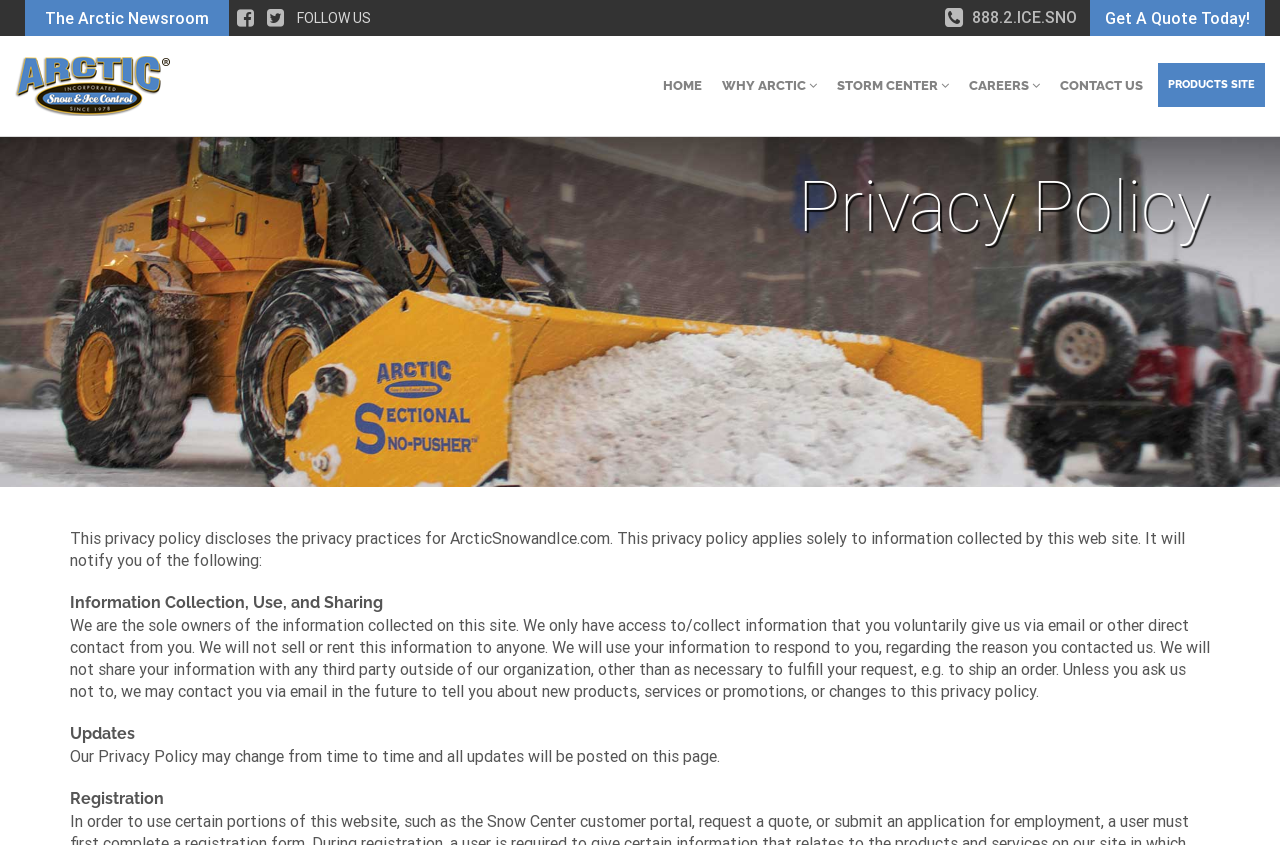Identify the bounding box for the described UI element. Provide the coordinates in (top-left x, top-left y, bottom-right x, bottom-right y) format with values ranging from 0 to 1: WHY ARCTIC

[0.556, 0.067, 0.646, 0.138]